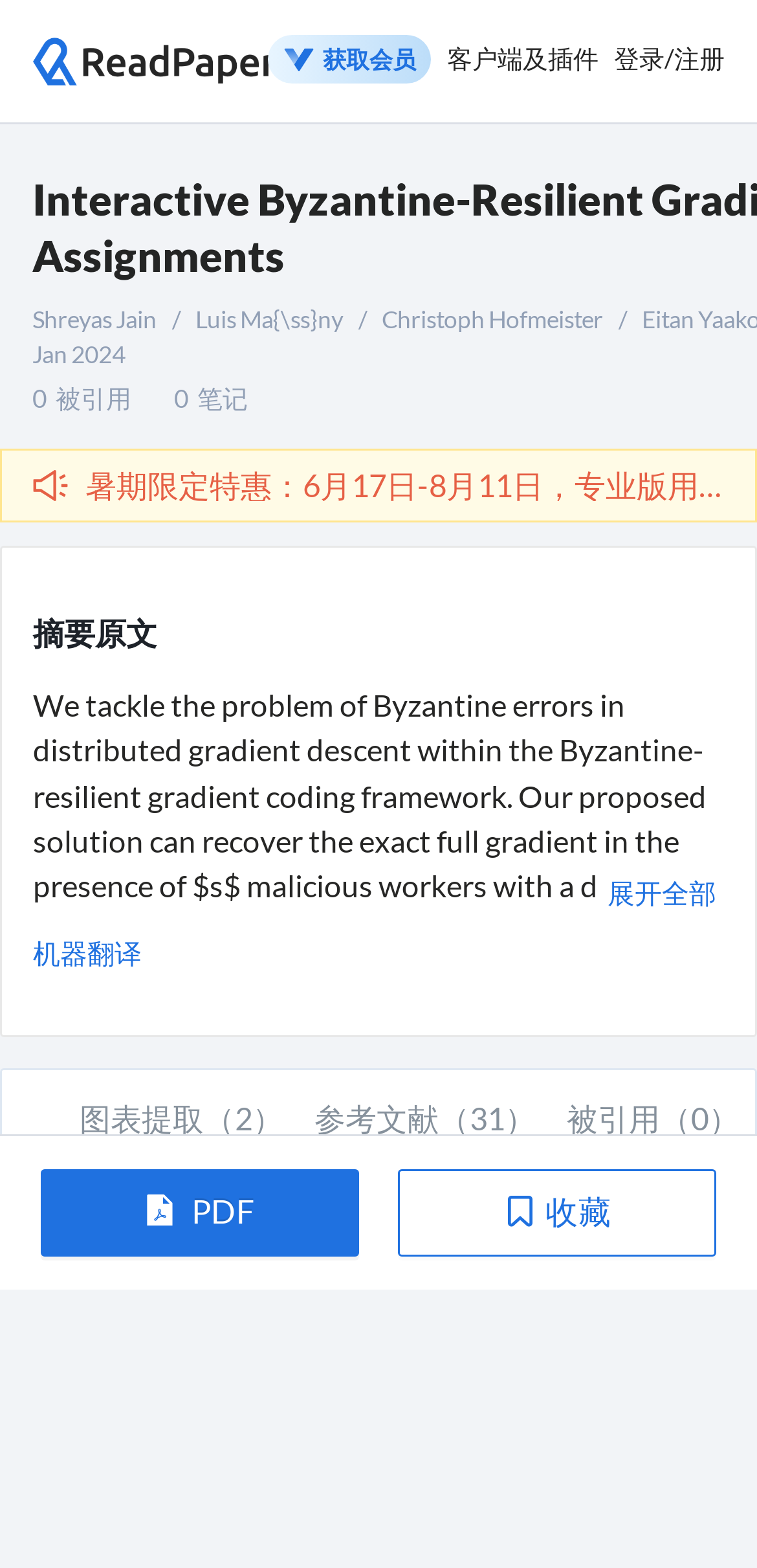Use a single word or phrase to answer the question: 
What is the title of the paper?

Interactive Byzantine-Resilient Gradient Coding for General Data Assignments